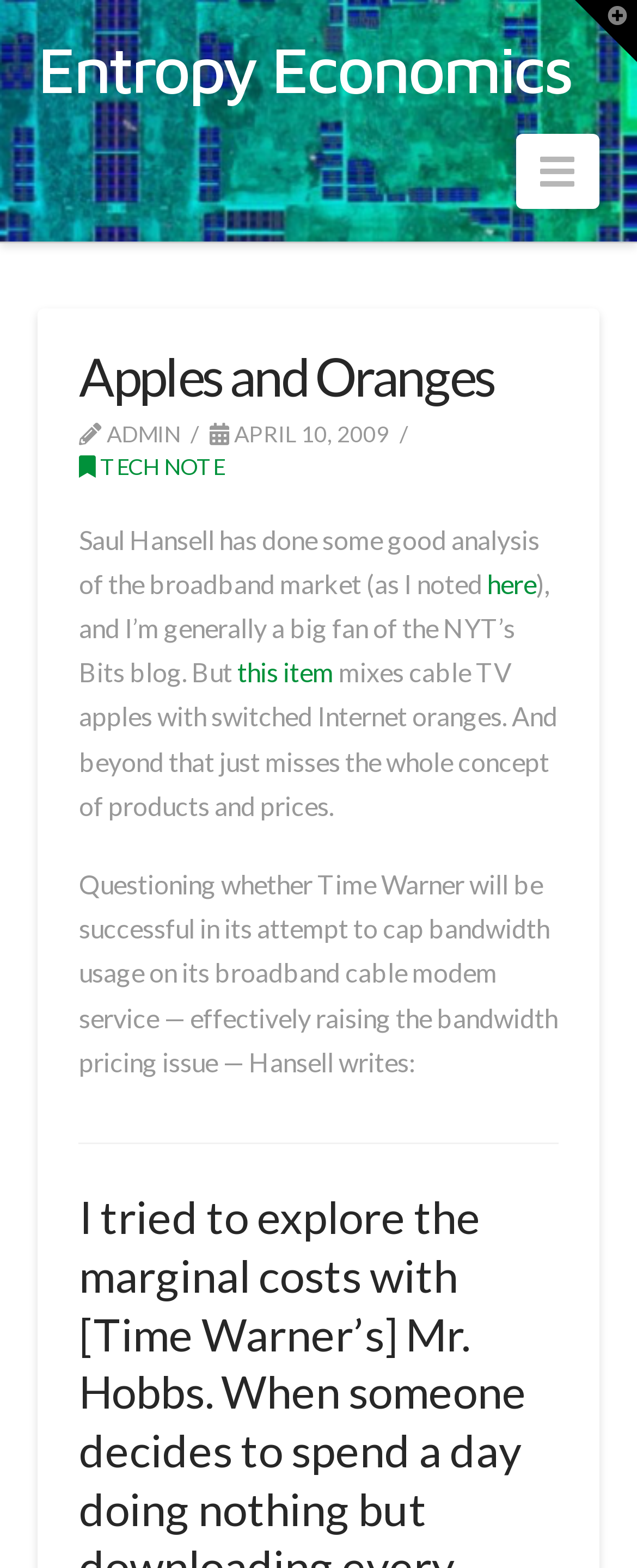What is the name of the blog mentioned in the article?
Using the image, provide a concise answer in one word or a short phrase.

Bits